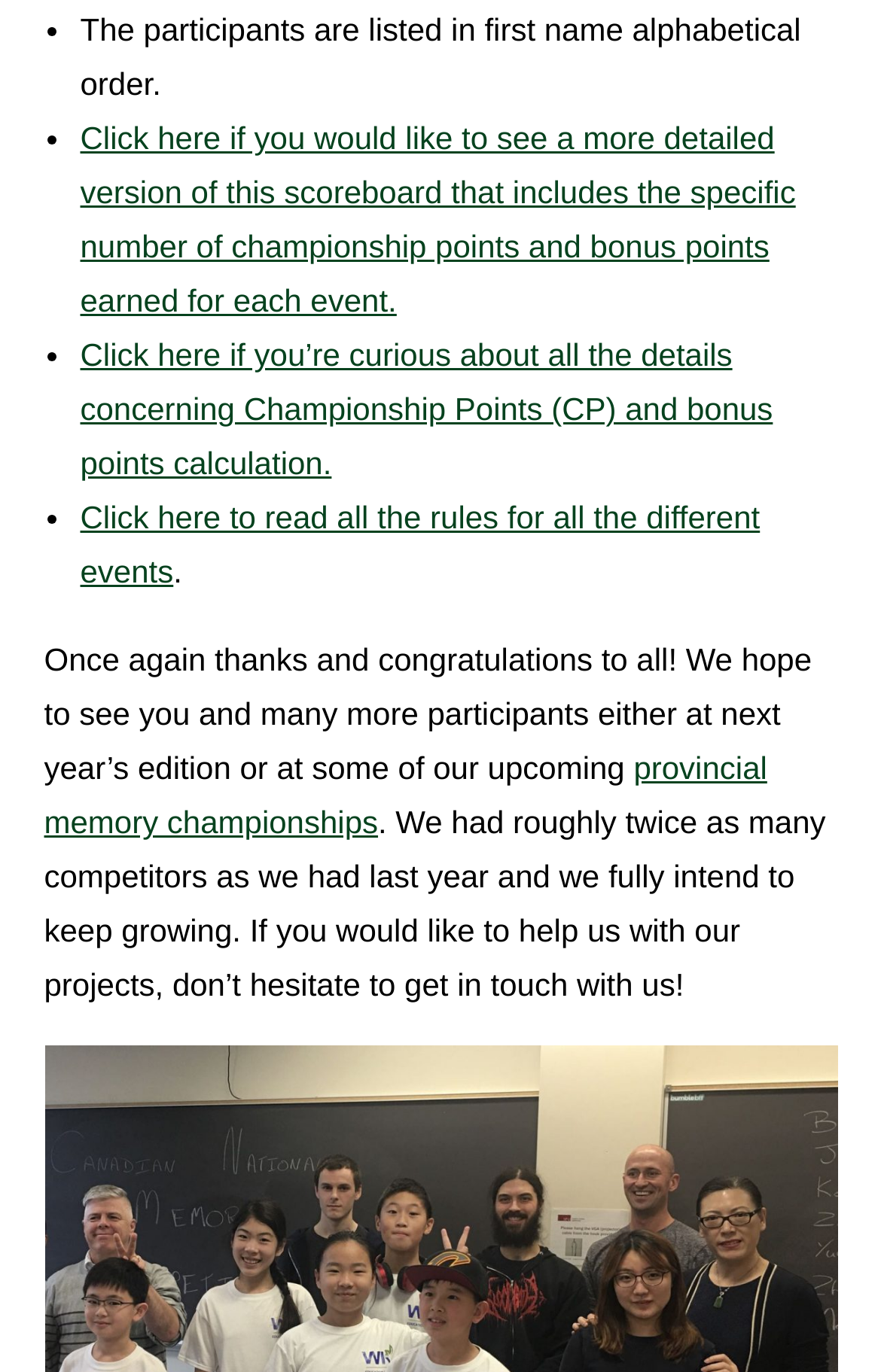Given the element description, predict the bounding box coordinates in the format (top-left x, top-left y, bottom-right x, bottom-right y). Make sure all values are between 0 and 1. Here is the element description: provincial memory championships

[0.05, 0.547, 0.871, 0.612]